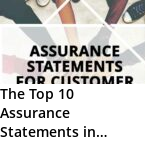Give a short answer using one word or phrase for the question:
What is the significance of the hands joined at the center?

Collaboration and unity